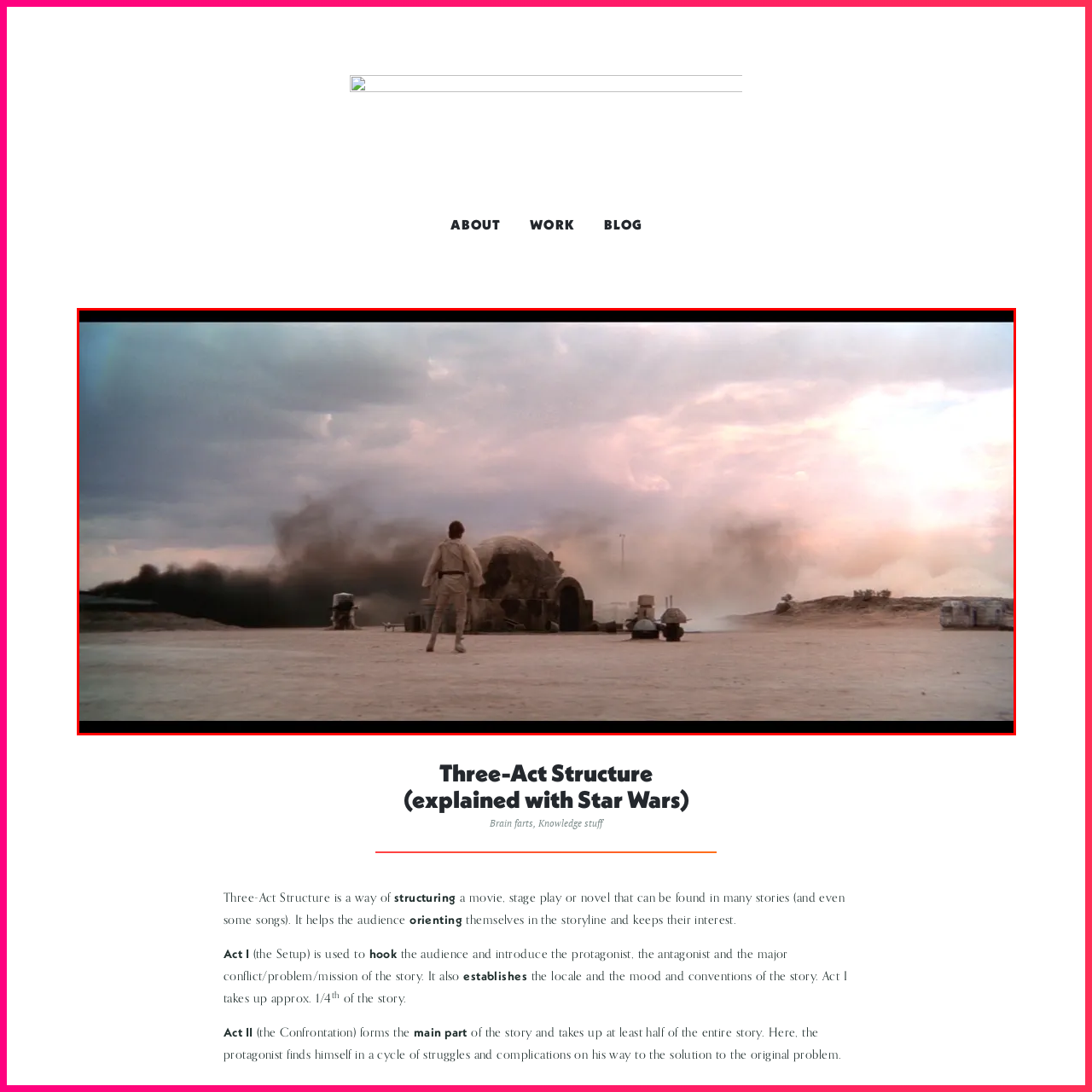Give a detailed narrative of the image enclosed by the red box.

The image captures a pivotal moment reminiscent of classic storytelling, featuring a lone figure standing in a desolate landscape, likely representing a hero at the outset of their journey. The character, dressed in a light-colored robe, gazes towards a rounded, dome-shaped structure that suggests a dwelling or outpost, typical of a barren, desert-like environment. Surrounding the figure are small, robot-like droids, highlighting a blend of advanced technology and rugged terrain, emblematic of epic adventures.

The skies above are dynamic, filled with swirling clouds and rich colors that suggest a transition—perhaps foreshadowing trials ahead. This scene effectively encapsulates the essence of the Three-Act Structure in storytelling, where the setup introduces the protagonist and their surroundings, setting the stage for the ensuing conflict. The desolate backdrop and the protagonist's posture convey a sense of anticipation and longing, typical of the hero's journey in narrative arcs, making this image a fitting visual representation of the themes explored in the content titled “Three-Act Structure (explained with Star Wars).”